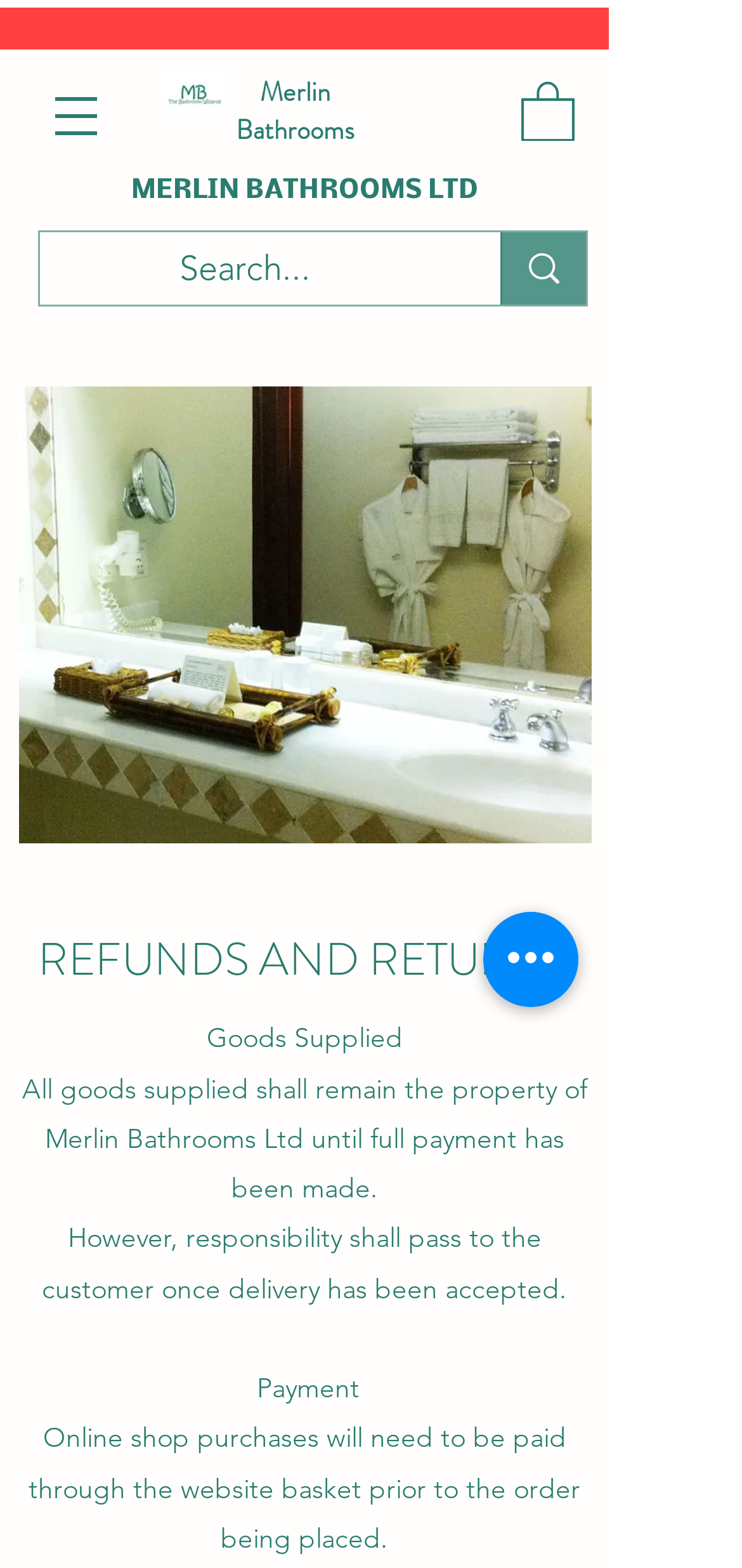Can customers pay online?
Based on the image, answer the question with a single word or brief phrase.

Yes